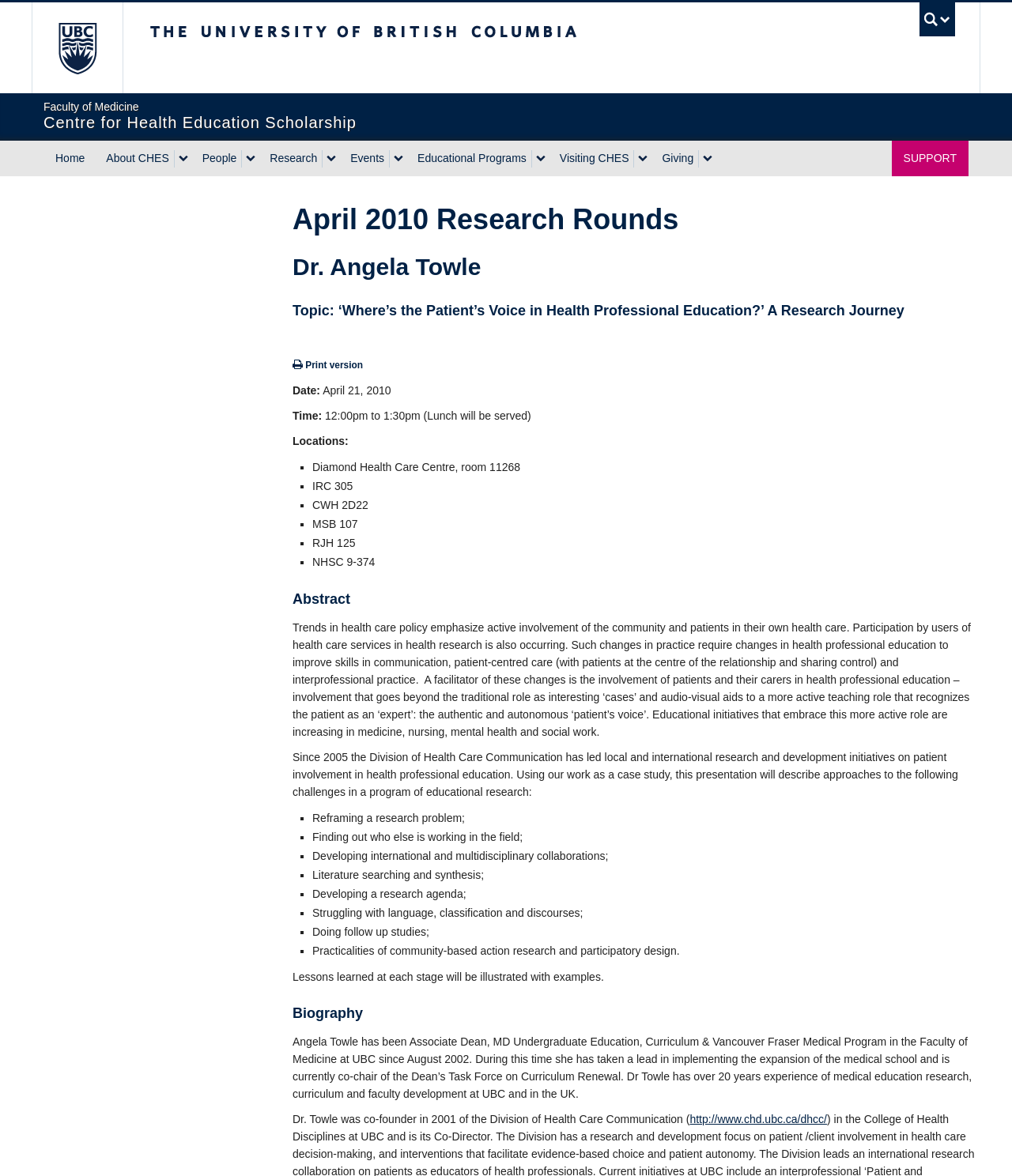Locate the bounding box coordinates of the area you need to click to fulfill this instruction: 'Search on the website'. The coordinates must be in the form of four float numbers ranging from 0 to 1: [left, top, right, bottom].

[0.909, 0.002, 0.944, 0.031]